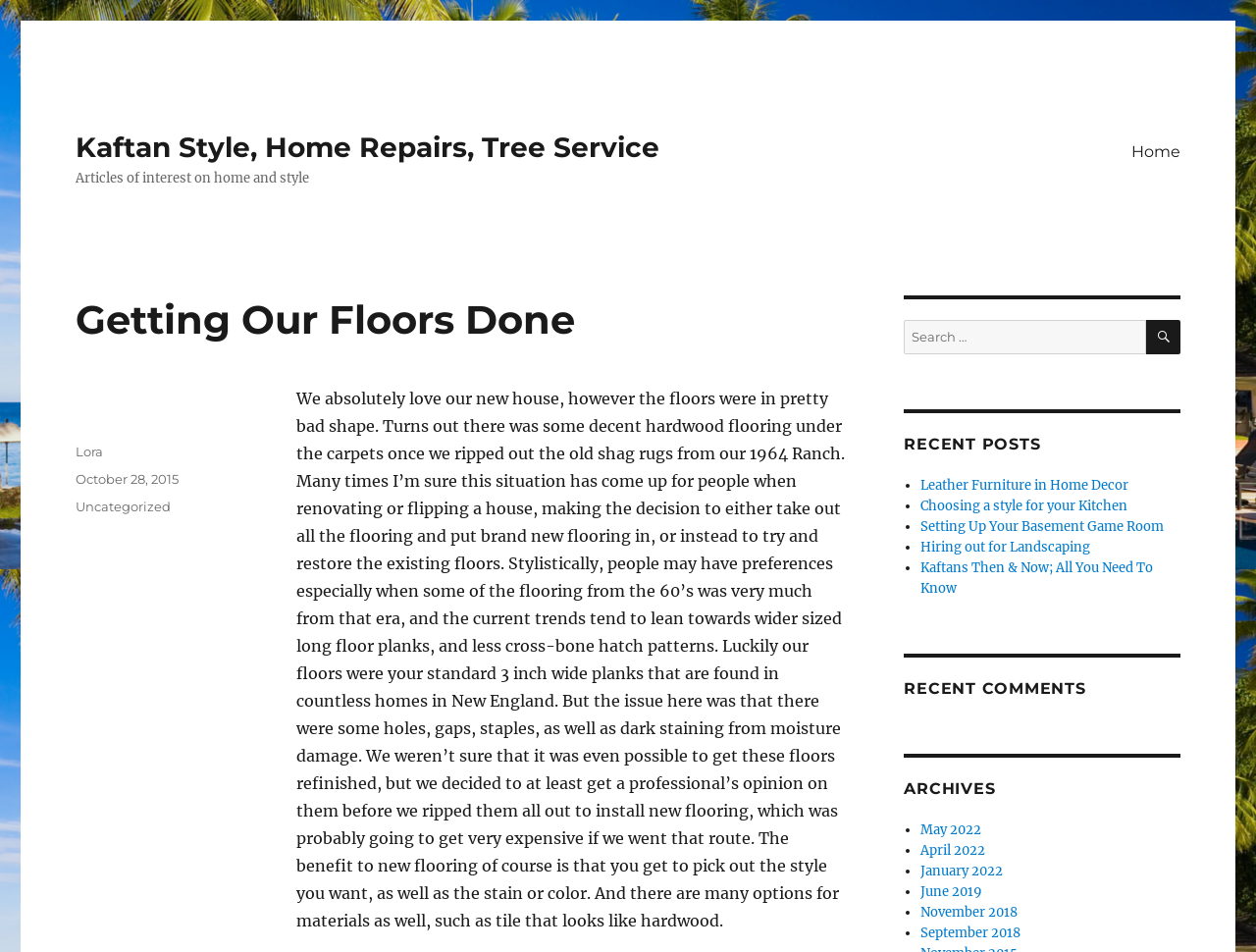Based on the element description: "April 2022", identify the bounding box coordinates for this UI element. The coordinates must be four float numbers between 0 and 1, listed as [left, top, right, bottom].

[0.733, 0.885, 0.784, 0.902]